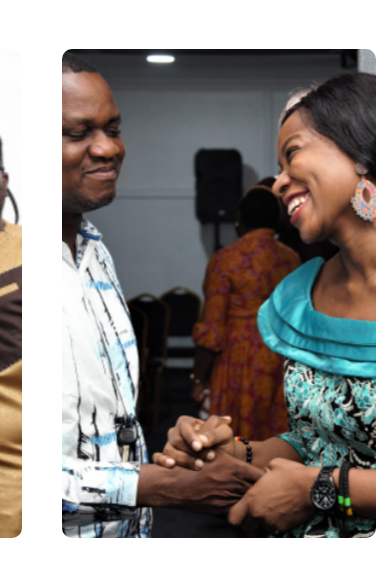What is the atmosphere in the room? Based on the image, give a response in one word or a short phrase.

Warmly lit